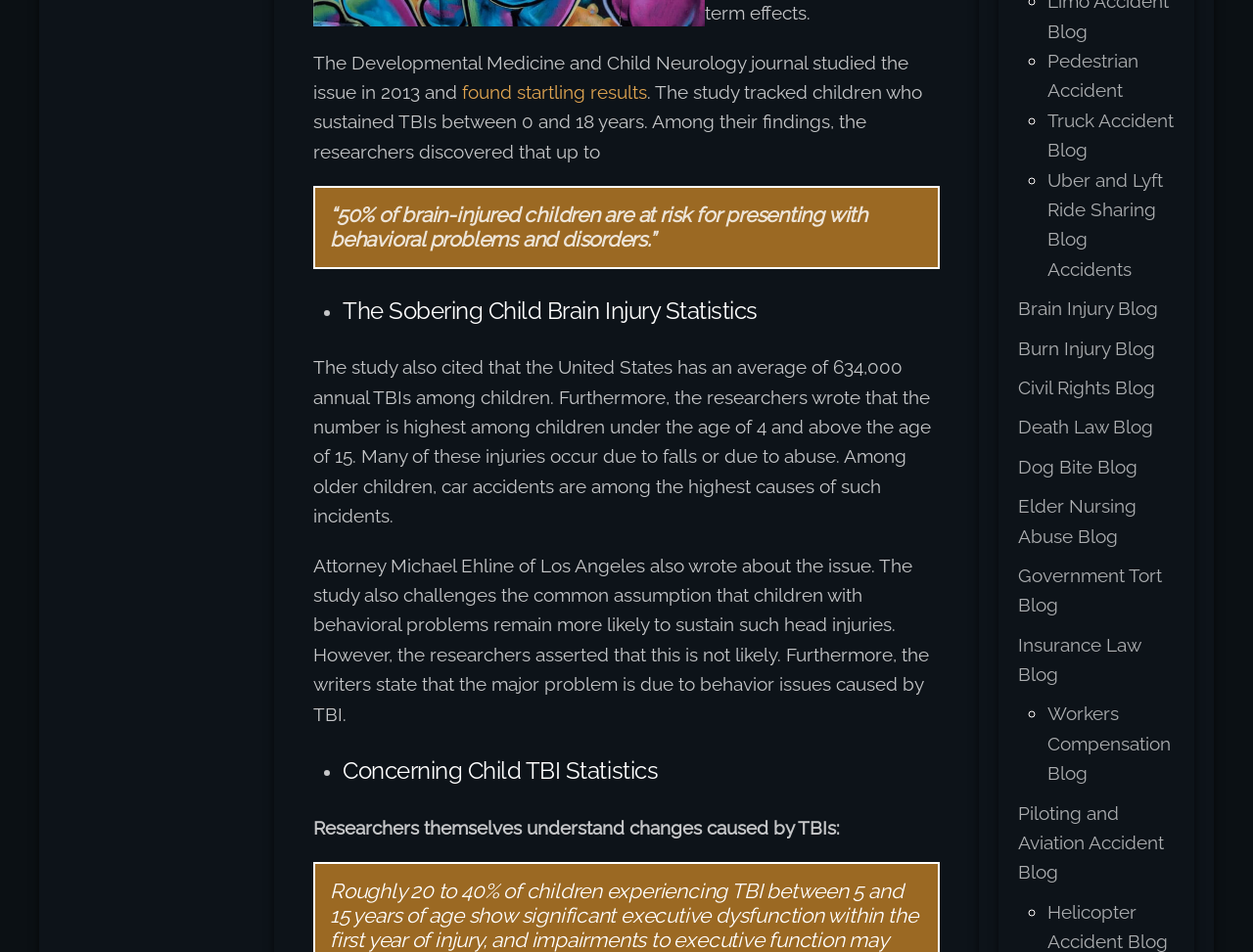Pinpoint the bounding box coordinates of the element you need to click to execute the following instruction: "go to the 'Brain Injury Blog'". The bounding box should be represented by four float numbers between 0 and 1, in the format [left, top, right, bottom].

[0.812, 0.313, 0.924, 0.335]